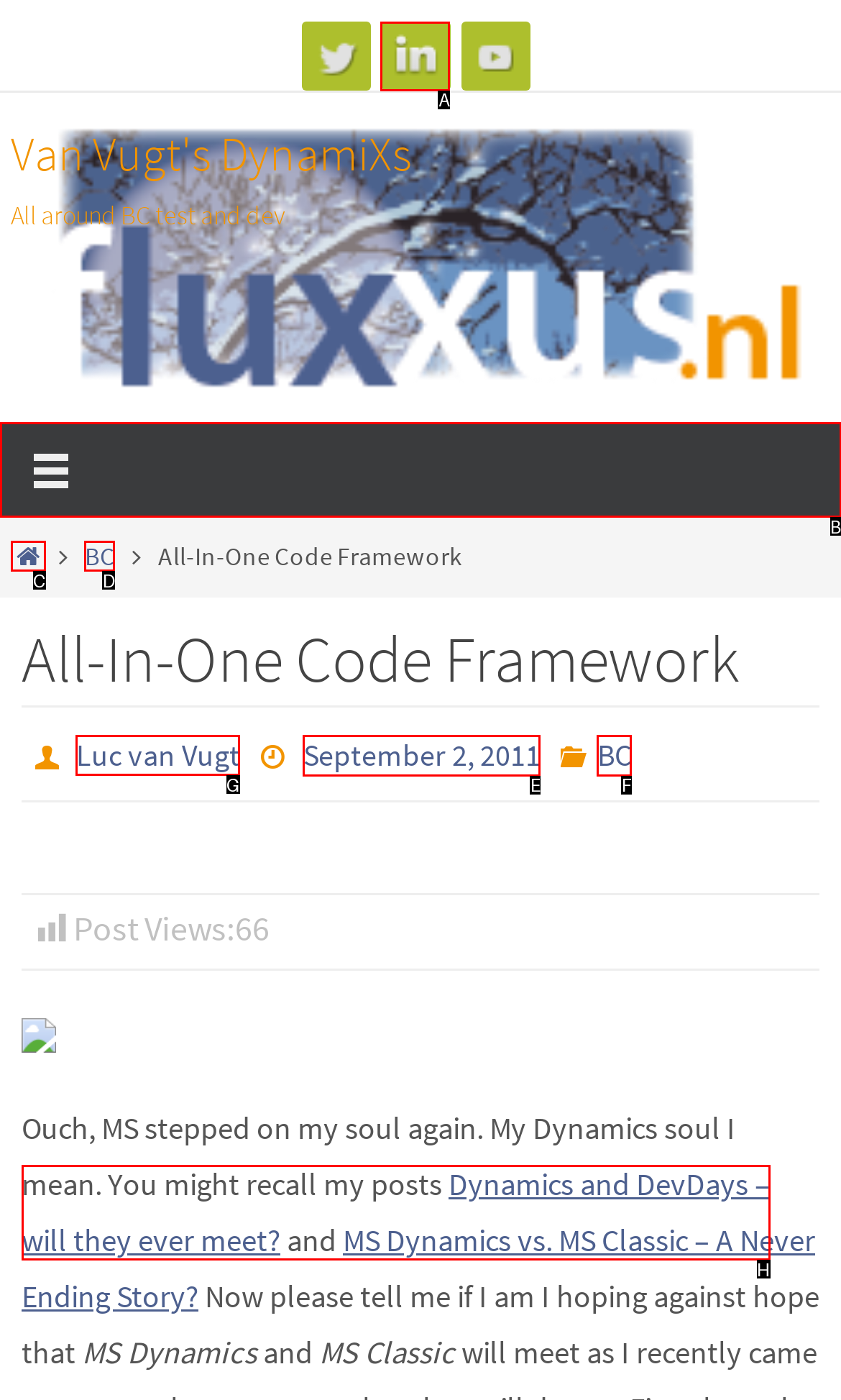Tell me which one HTML element I should click to complete the following task: Check the author of the post Answer with the option's letter from the given choices directly.

G